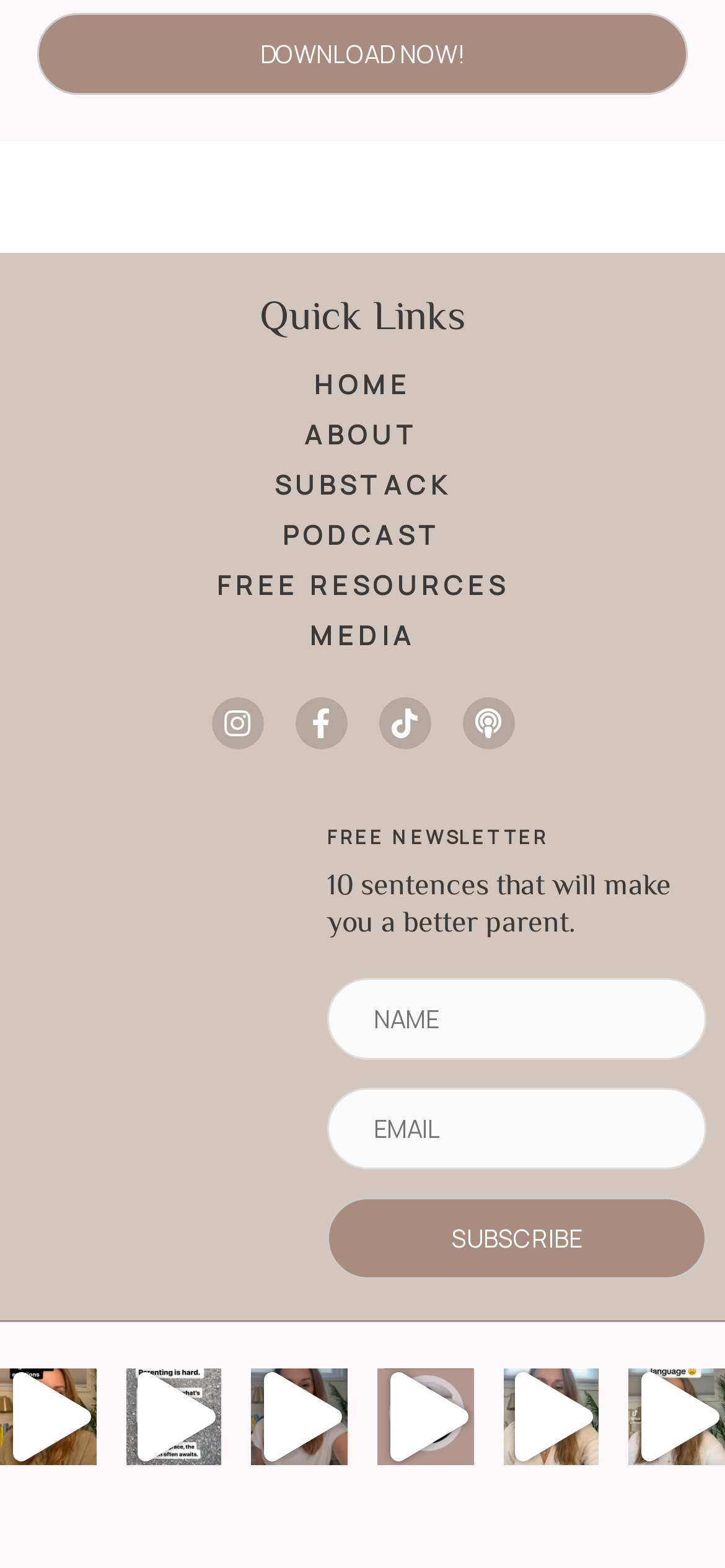How many links are there in the navigation menu?
Using the visual information, respond with a single word or phrase.

7